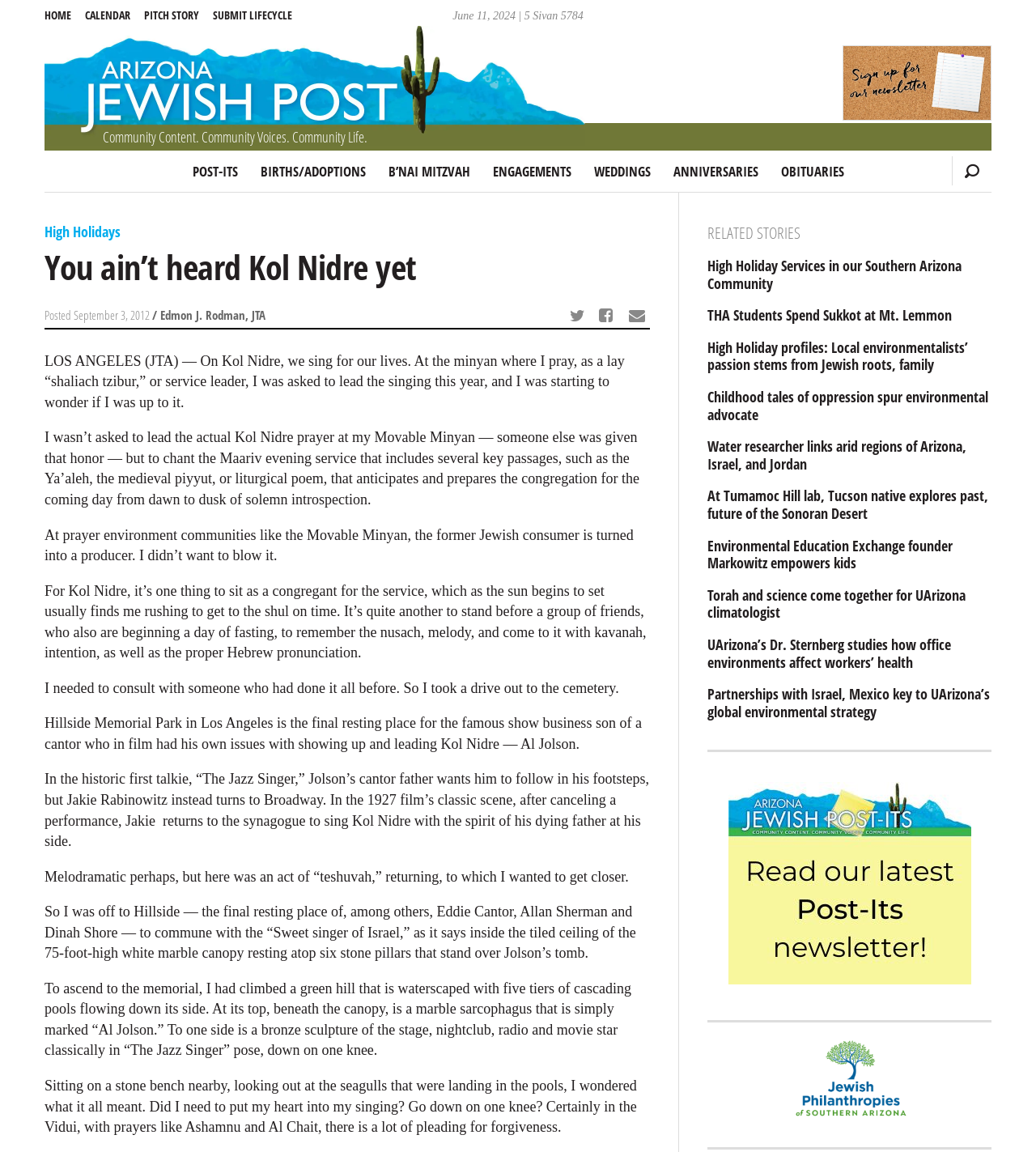Please extract the title of the webpage.

You ain’t heard Kol Nidre yet